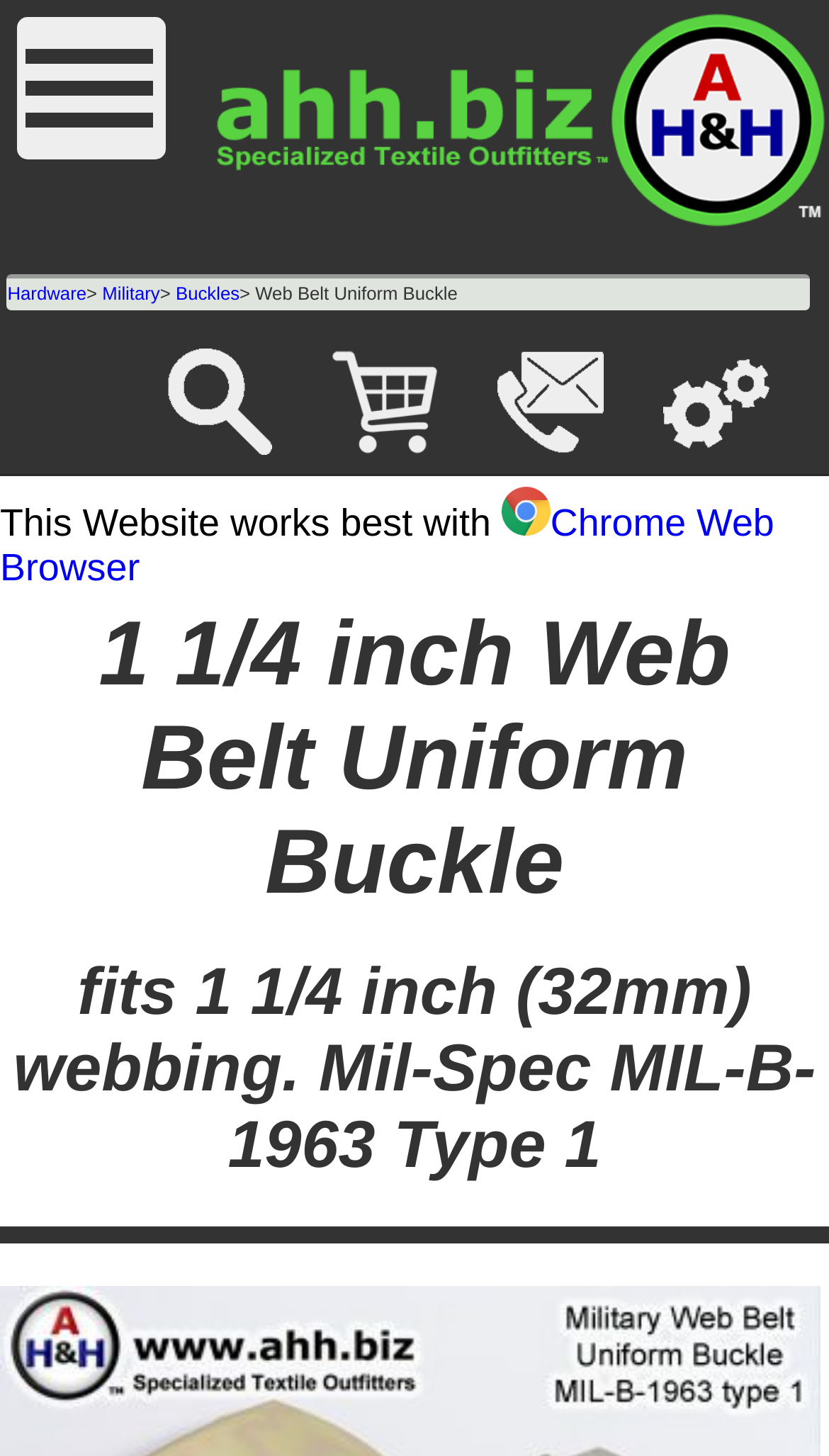Offer an extensive depiction of the webpage and its key elements.

The webpage appears to be a product page for a specific type of web belt uniform buckle, specifically the "1 1/4 inch Web Belt Uniform Buckle MIL-B-1693 Type 1". 

At the top of the page, there is a logo image with the text "ahh.biz" and a description of the company. Below the logo, there is a navigation menu with links to "Hardware", "Military", and "Buckles". 

To the right of the navigation menu, there is a section with four icons, each representing a different action: "Ordering Information", "Contact Us", "View My Shopping Cart", and "Search for Products". 

Further down the page, there is a notice stating "This Website works best with" followed by a link to "Google Chrome Chrome Web Browser" and a small Google Chrome logo. 

The main content of the page is a product description, which is headed by a title "1 1/4 inch Web Belt Uniform Buckle". The description text explains that the buckle fits 1 1/4 inch (32mm) webbing and meets Mil-Spec MIL-B-1963 Type 1 standards.